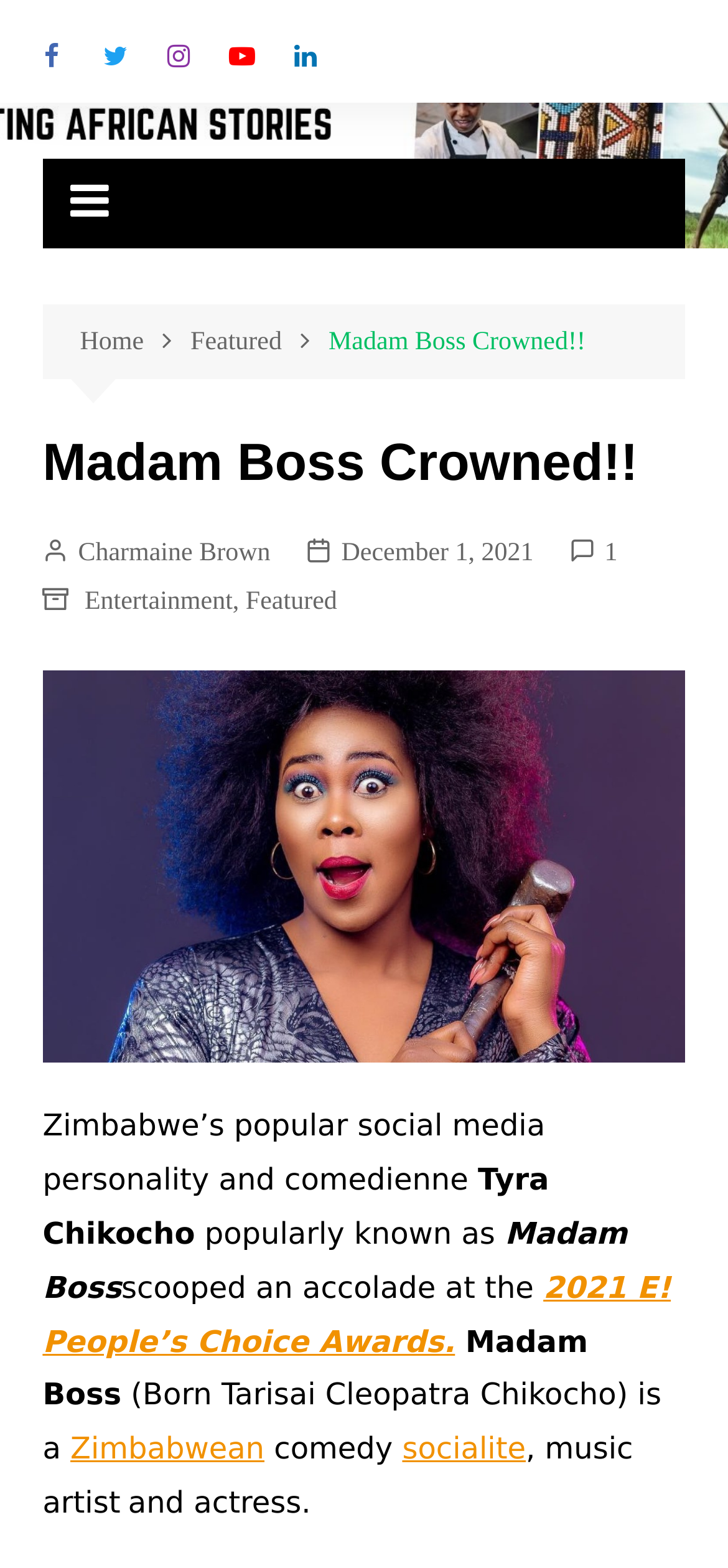Determine the coordinates of the bounding box for the clickable area needed to execute this instruction: "Learn about Zimbabwean comedy".

[0.097, 0.913, 0.363, 0.935]